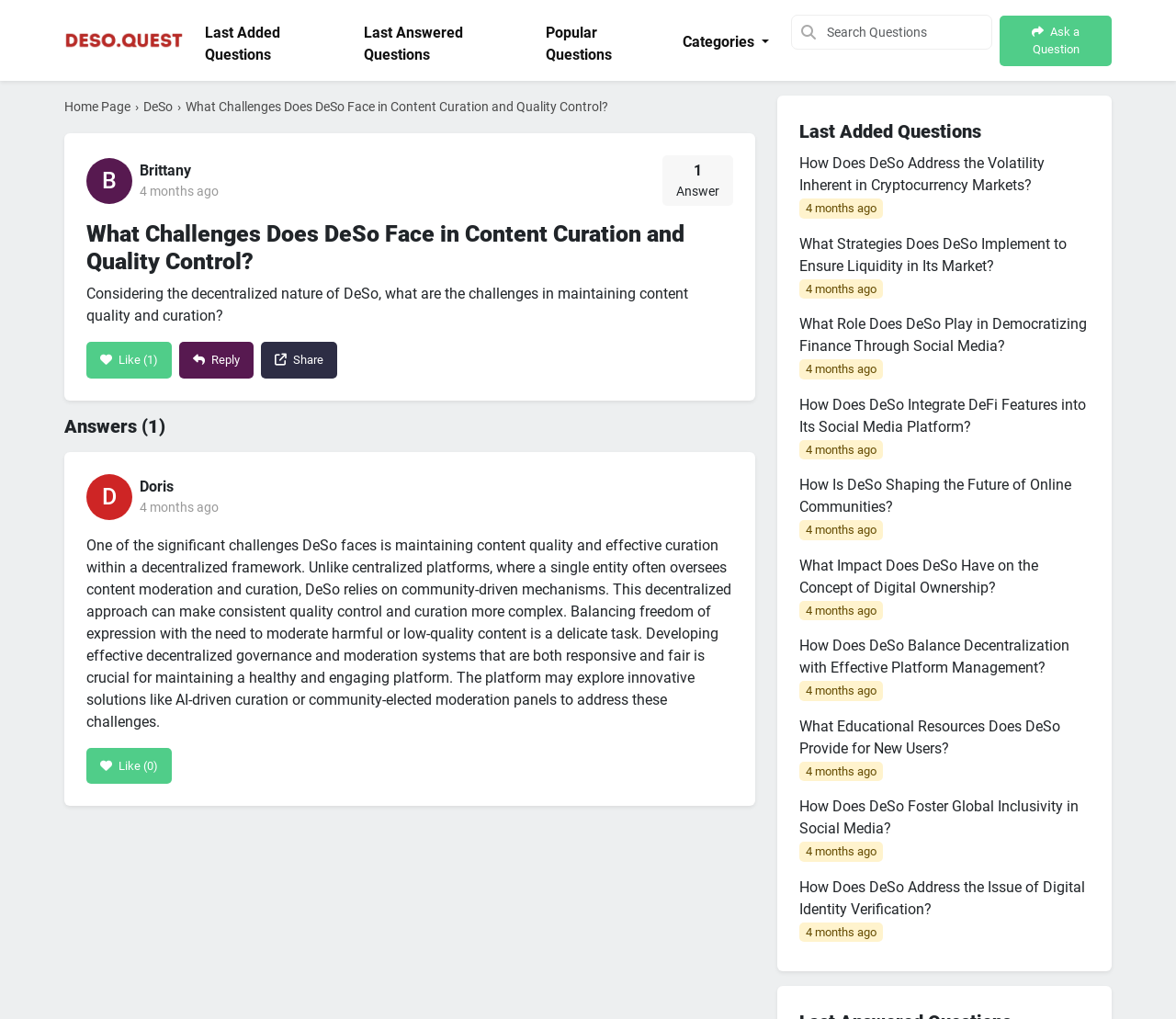Predict the bounding box coordinates of the UI element that matches this description: "Last Added Questions". The coordinates should be in the format [left, top, right, bottom] with each value between 0 and 1.

[0.168, 0.014, 0.297, 0.065]